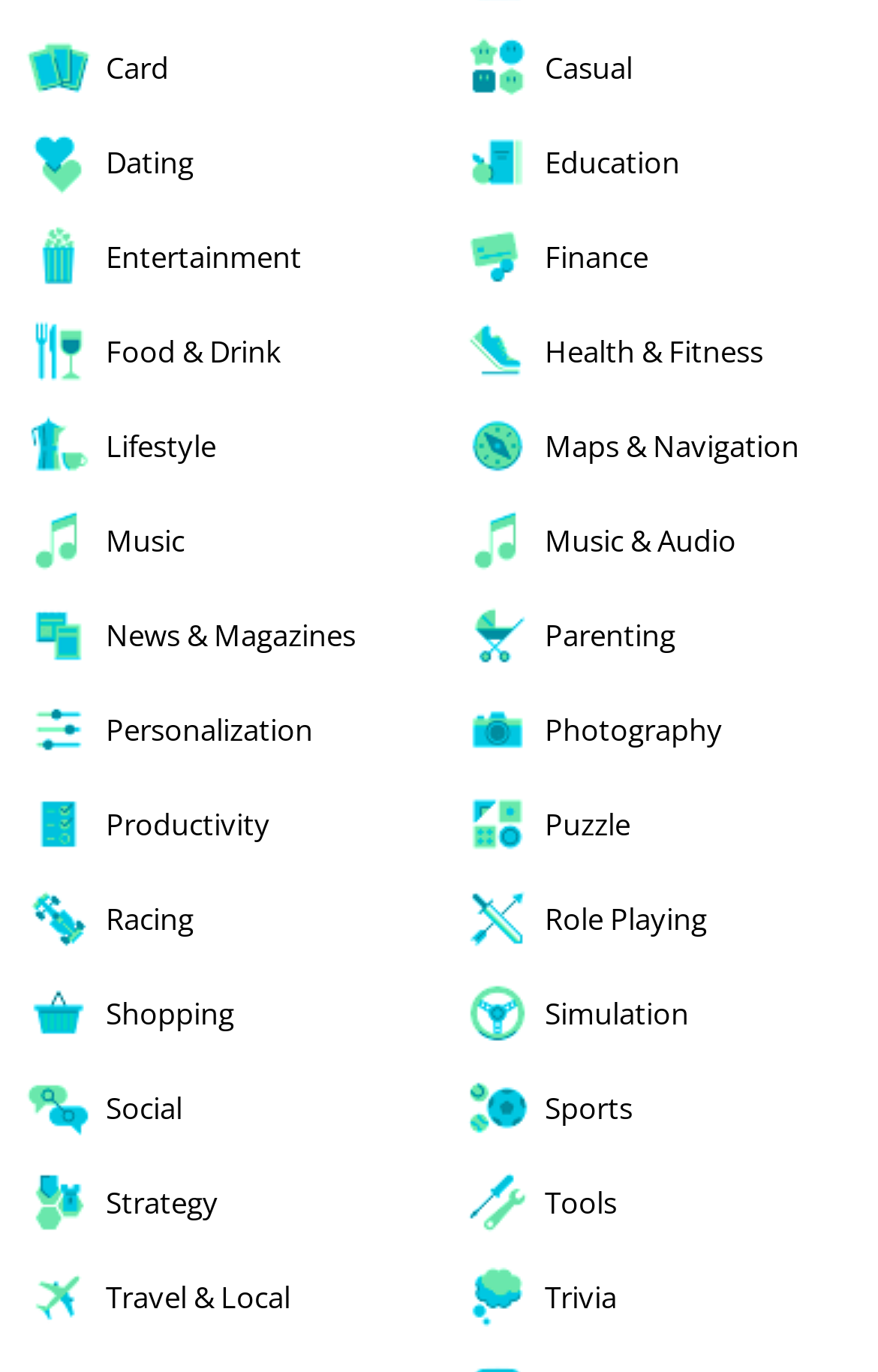Based on the image, provide a detailed response to the question:
What is the category below 'Finance'?

By comparing the y1 and y2 coordinates of the link elements, I determined that the category 'Food & Drink' is below 'Finance'.